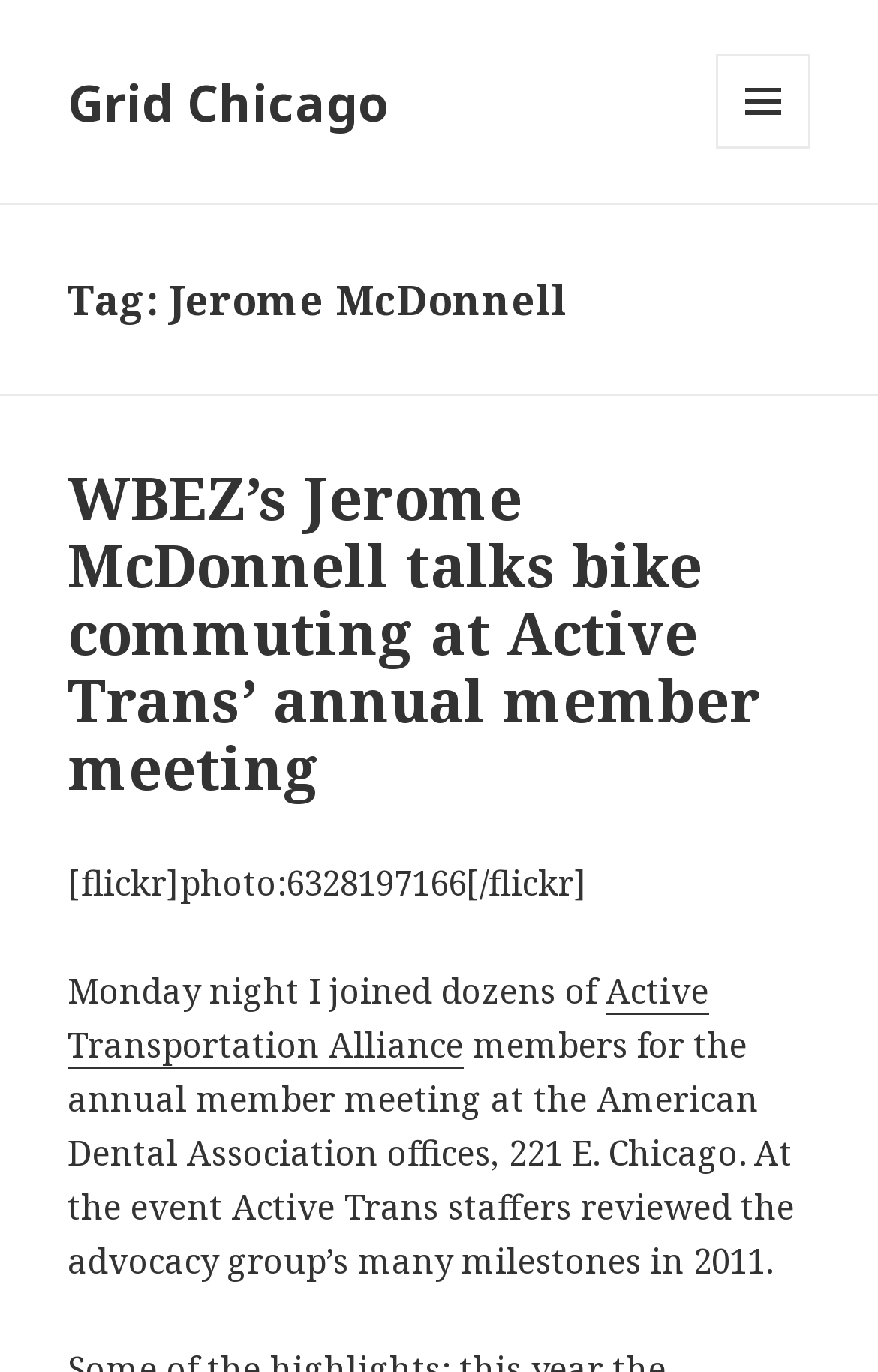Using the webpage screenshot, locate the HTML element that fits the following description and provide its bounding box: "Active Transportation Alliance".

[0.077, 0.705, 0.808, 0.779]